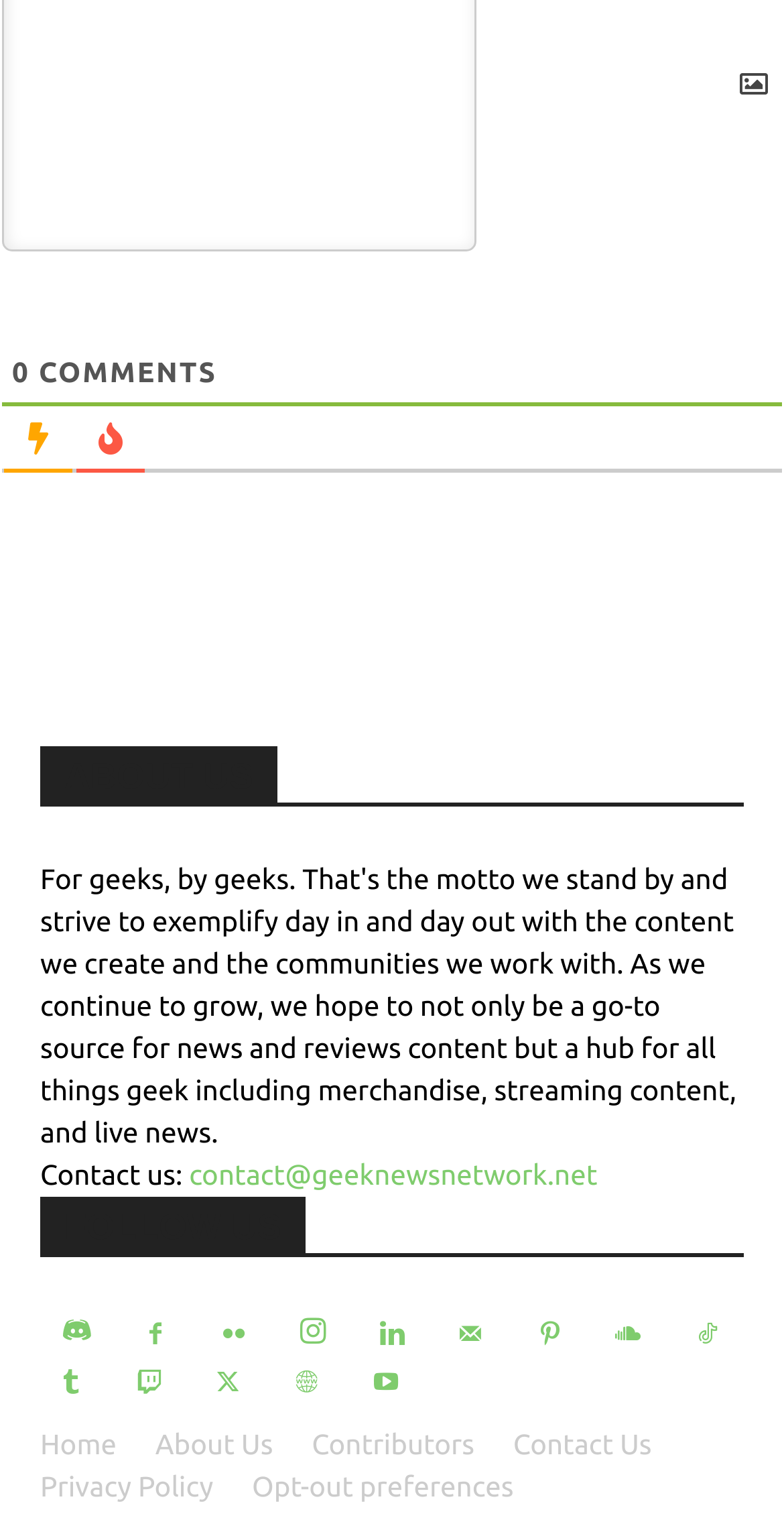Answer the question using only one word or a concise phrase: What is the second menu item?

About Us